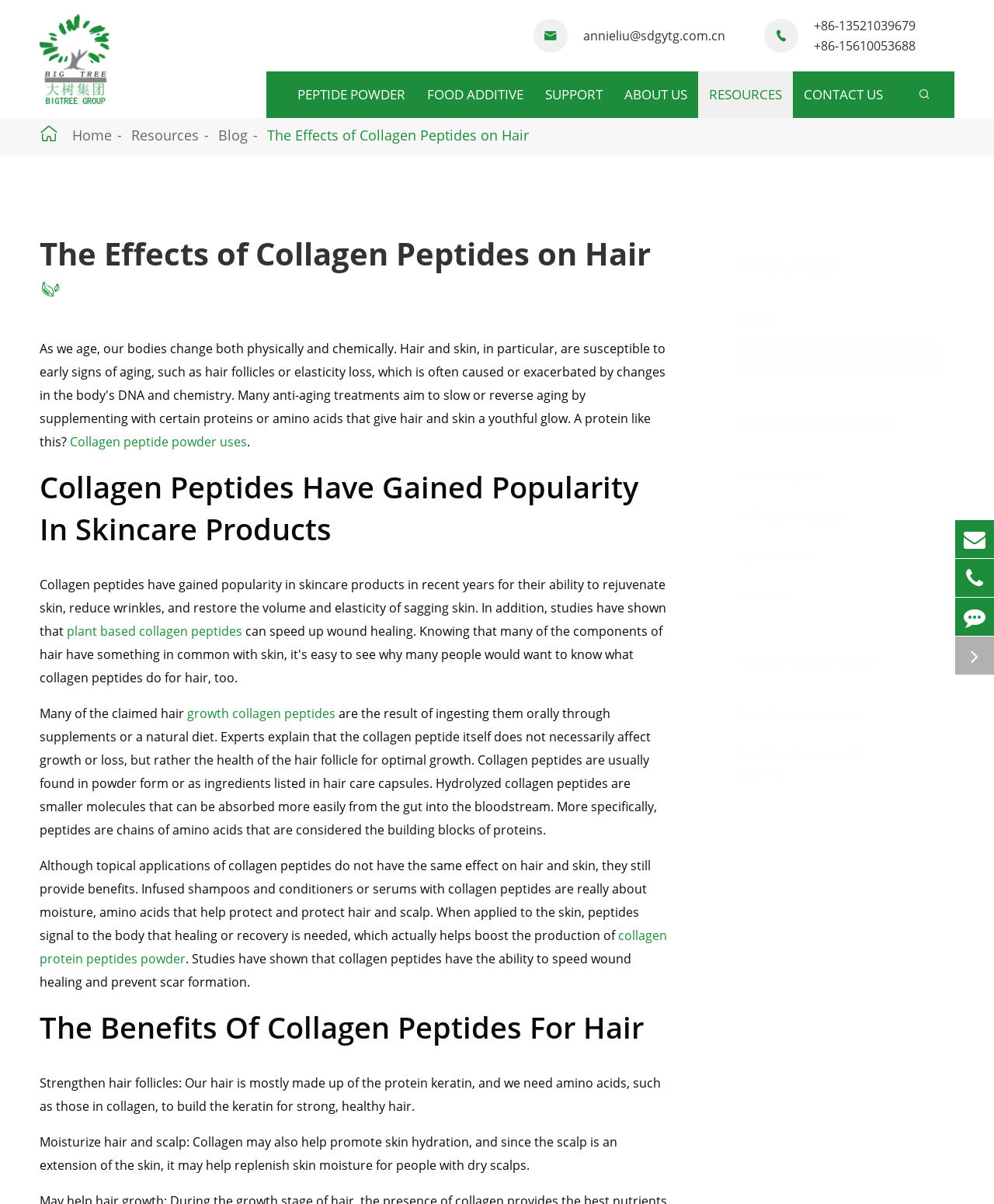Specify the bounding box coordinates of the area that needs to be clicked to achieve the following instruction: "Explore resources".

[0.702, 0.059, 0.797, 0.098]